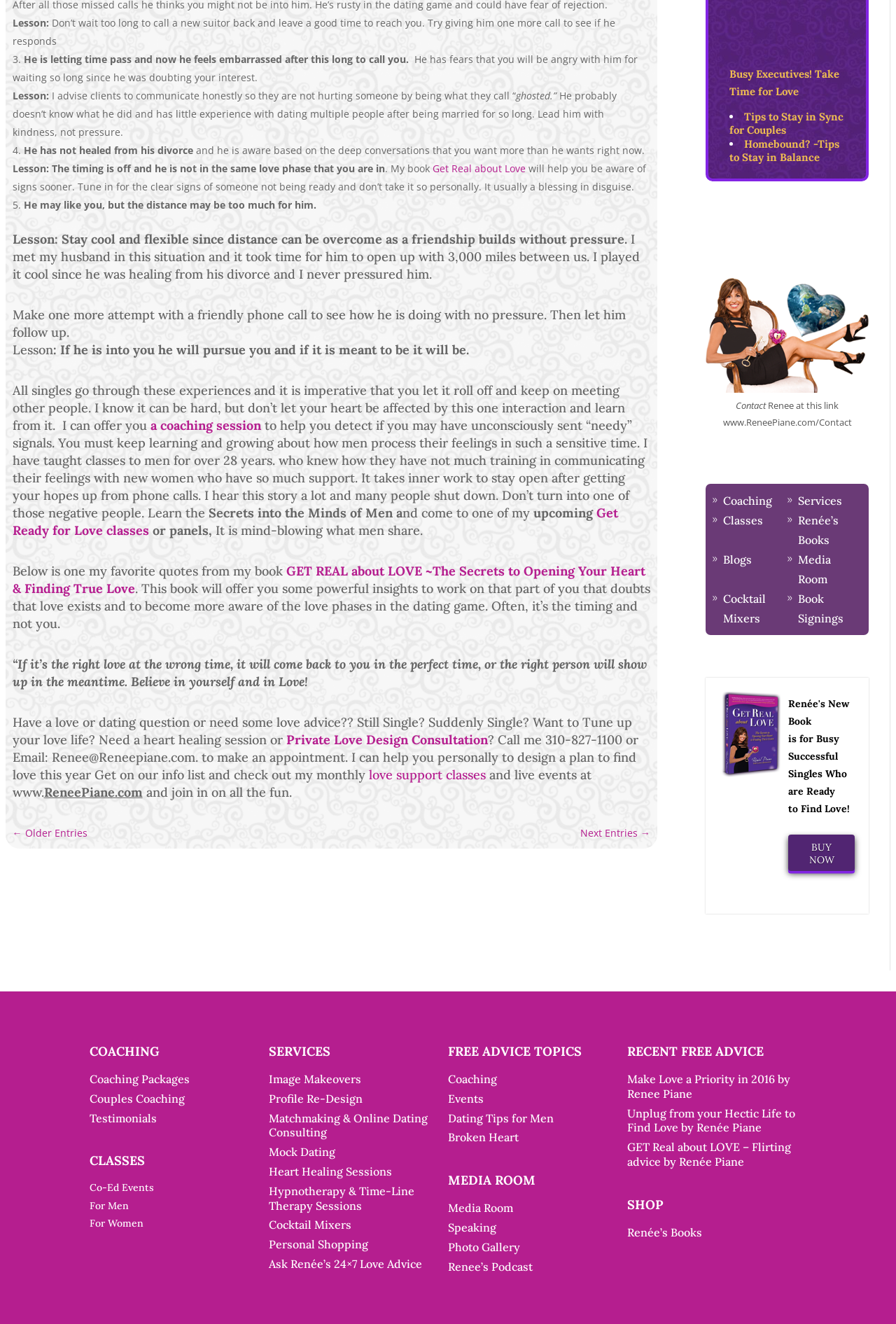Please locate the bounding box coordinates of the element's region that needs to be clicked to follow the instruction: "Check out the love support classes". The bounding box coordinates should be provided as four float numbers between 0 and 1, i.e., [left, top, right, bottom].

[0.411, 0.579, 0.542, 0.591]